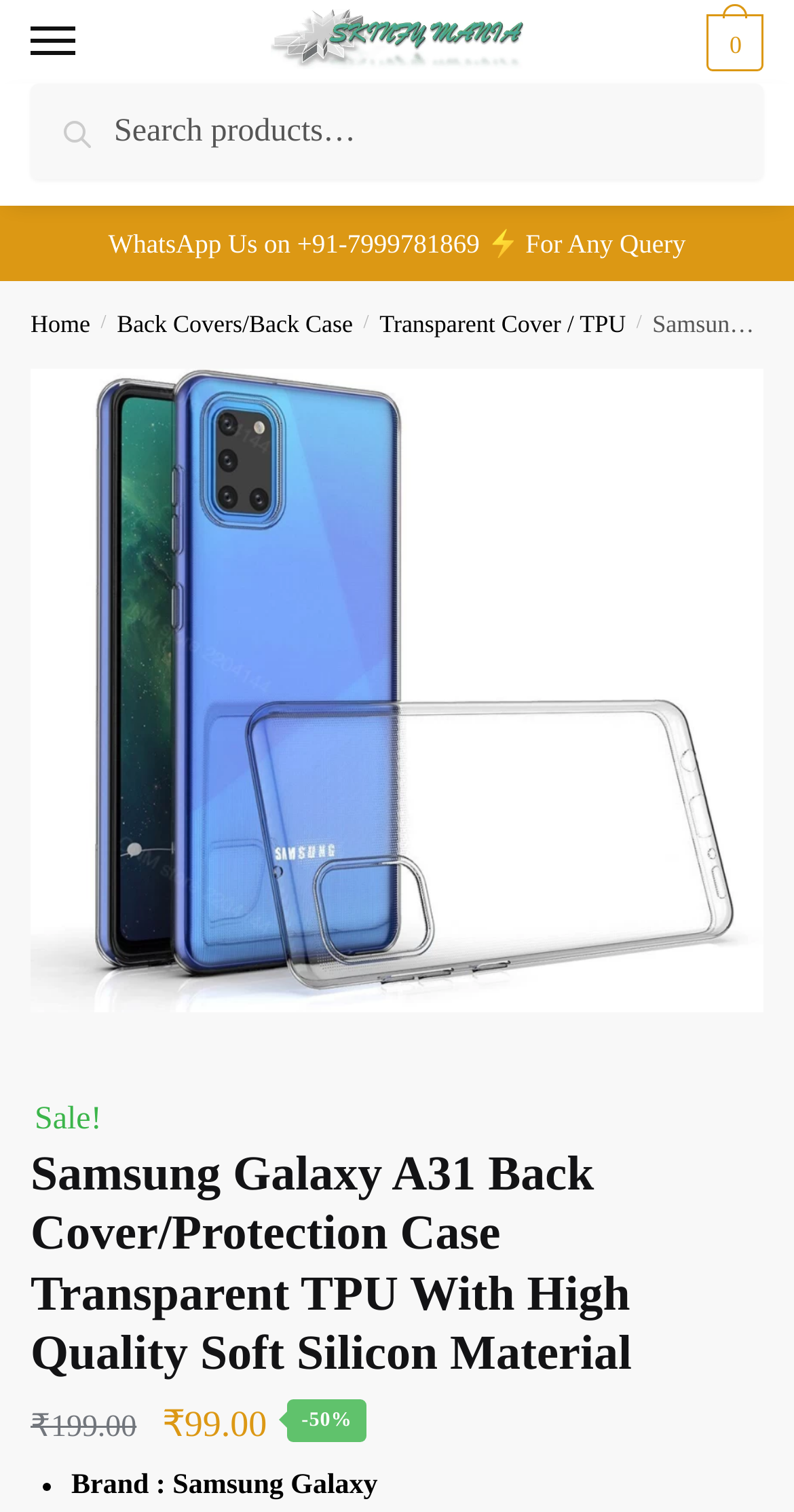Write an elaborate caption that captures the essence of the webpage.

The webpage is about a Samsung Galaxy A31 back cover/protection case, specifically a transparent TPU case. At the top left, there is a menu button and a logo of Skinfymania.com. Next to the logo, there is a search bar with a search button. 

Below the search bar, there is a notification about WhatsApp support for any queries. 

The main content of the webpage is divided into sections. The top section has a breadcrumb navigation with links to the home page, back covers, and transparent cover/TPU. 

Below the navigation, there is a large image of the product, which takes up most of the page. Above the image, there is a "Sale!" notification. The product title, "Samsung Galaxy A31 Back Cover/Protection Case Transparent TPU With High Quality Soft Silicon Material", is displayed prominently above the image. 

At the bottom of the image, there is a discount notification of "-50%". Below the image, there is a list of product details, starting with "Brand : Samsung Galaxy".